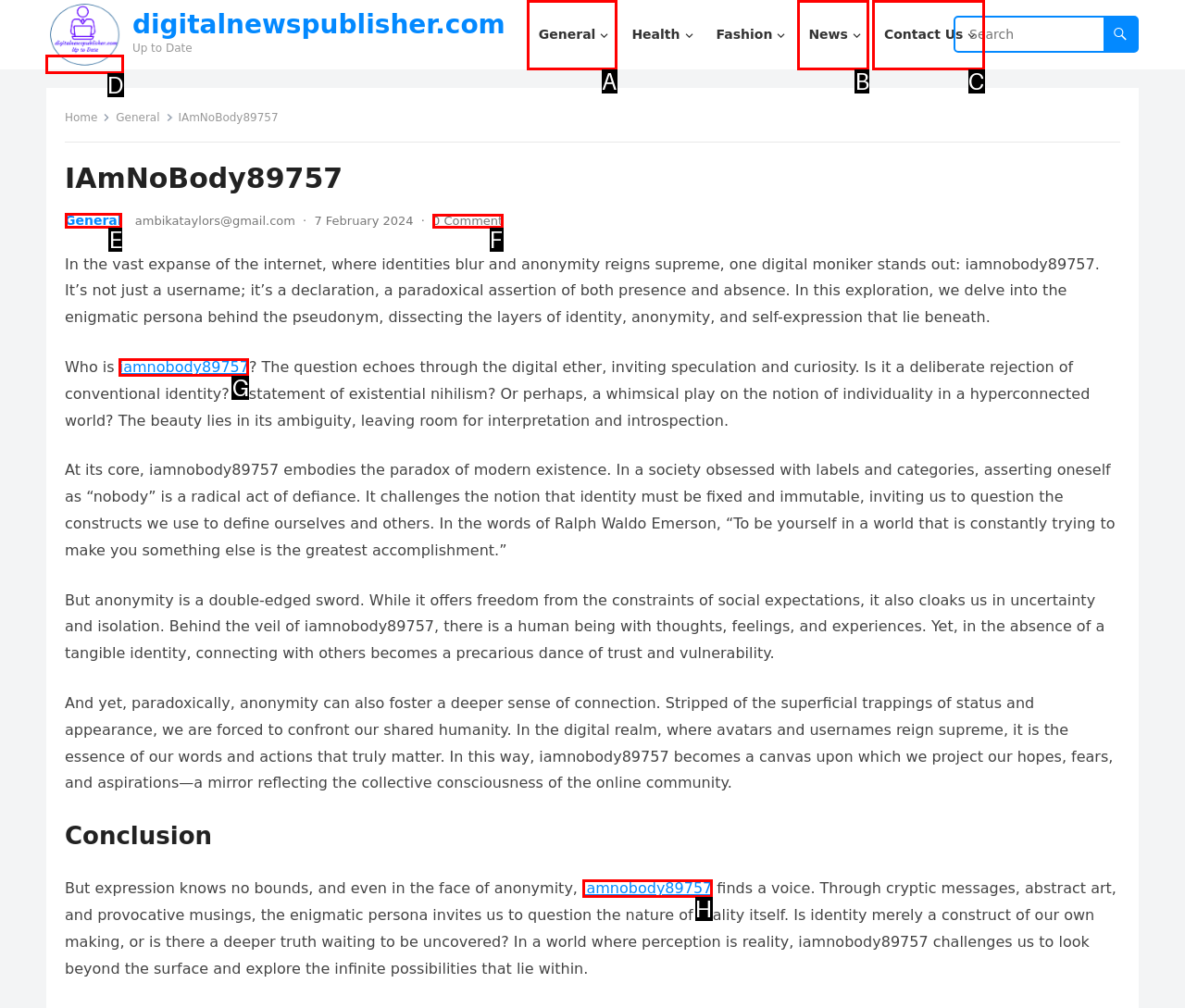Provide the letter of the HTML element that you need to click on to perform the task: Click on the 'Up to Date' link.
Answer with the letter corresponding to the correct option.

D